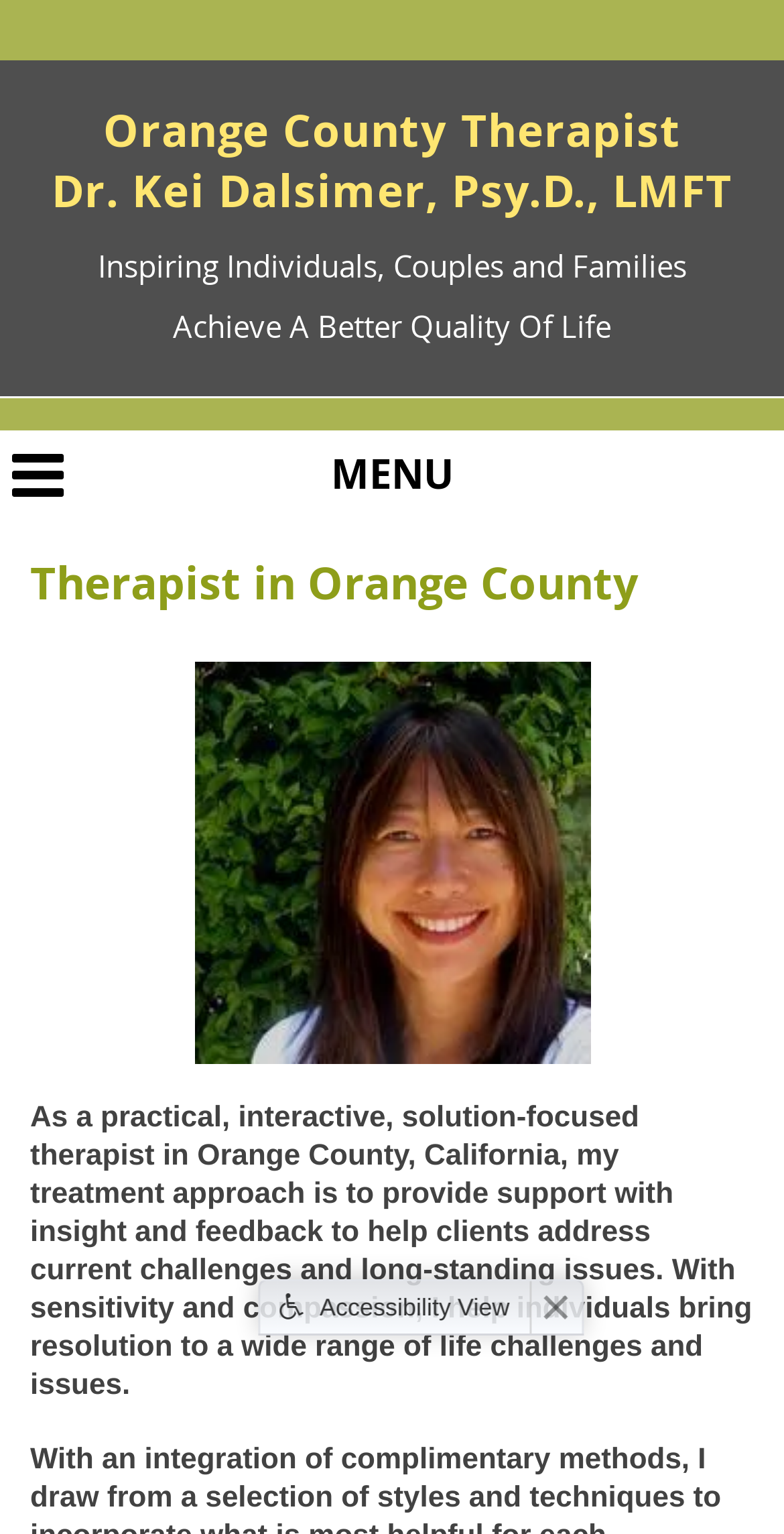Provide a short answer to the following question with just one word or phrase: What is the profession of Dr. Kei Dalsimer?

Therapist